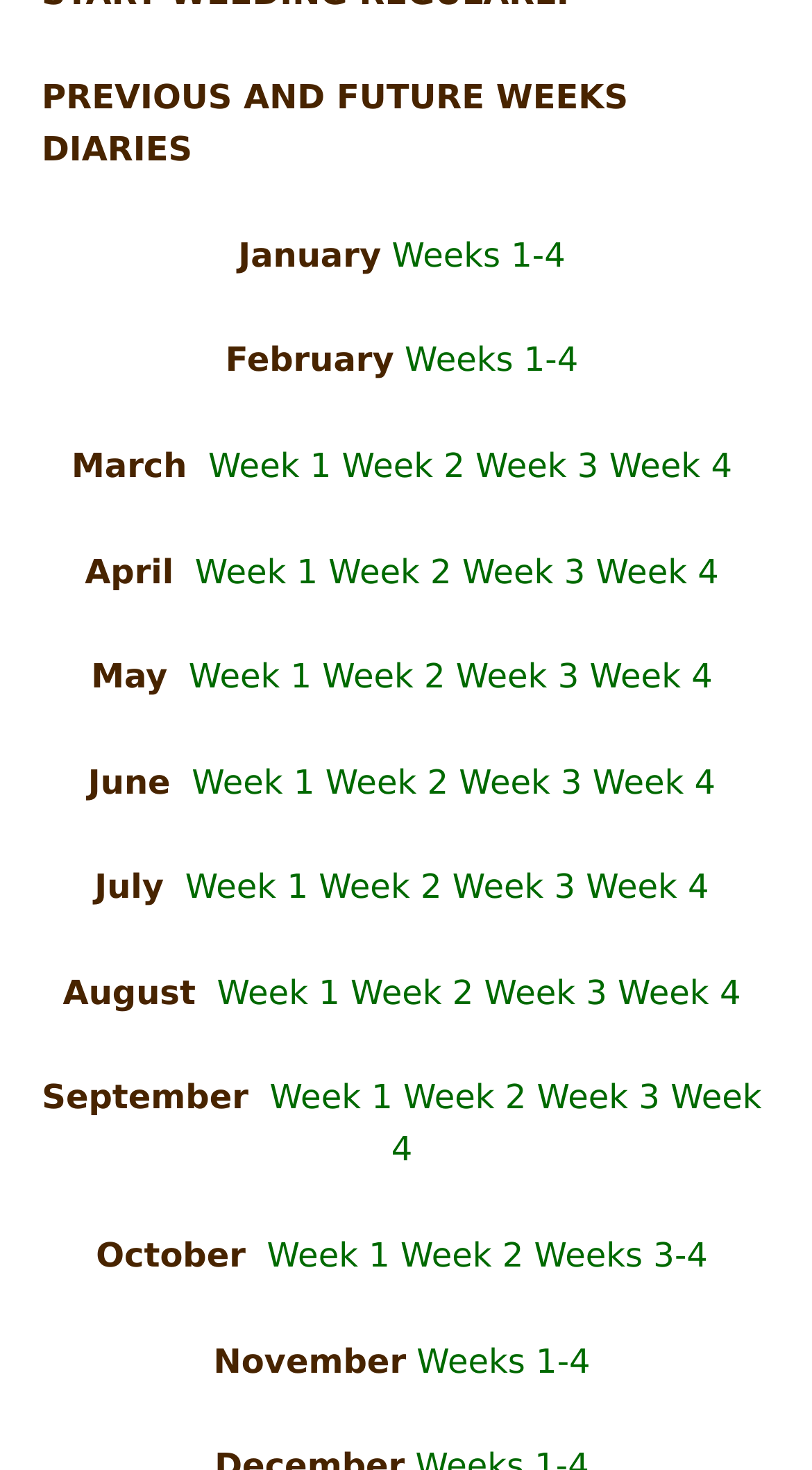Show the bounding box coordinates for the HTML element as described: "Week 2".

[0.497, 0.733, 0.661, 0.76]